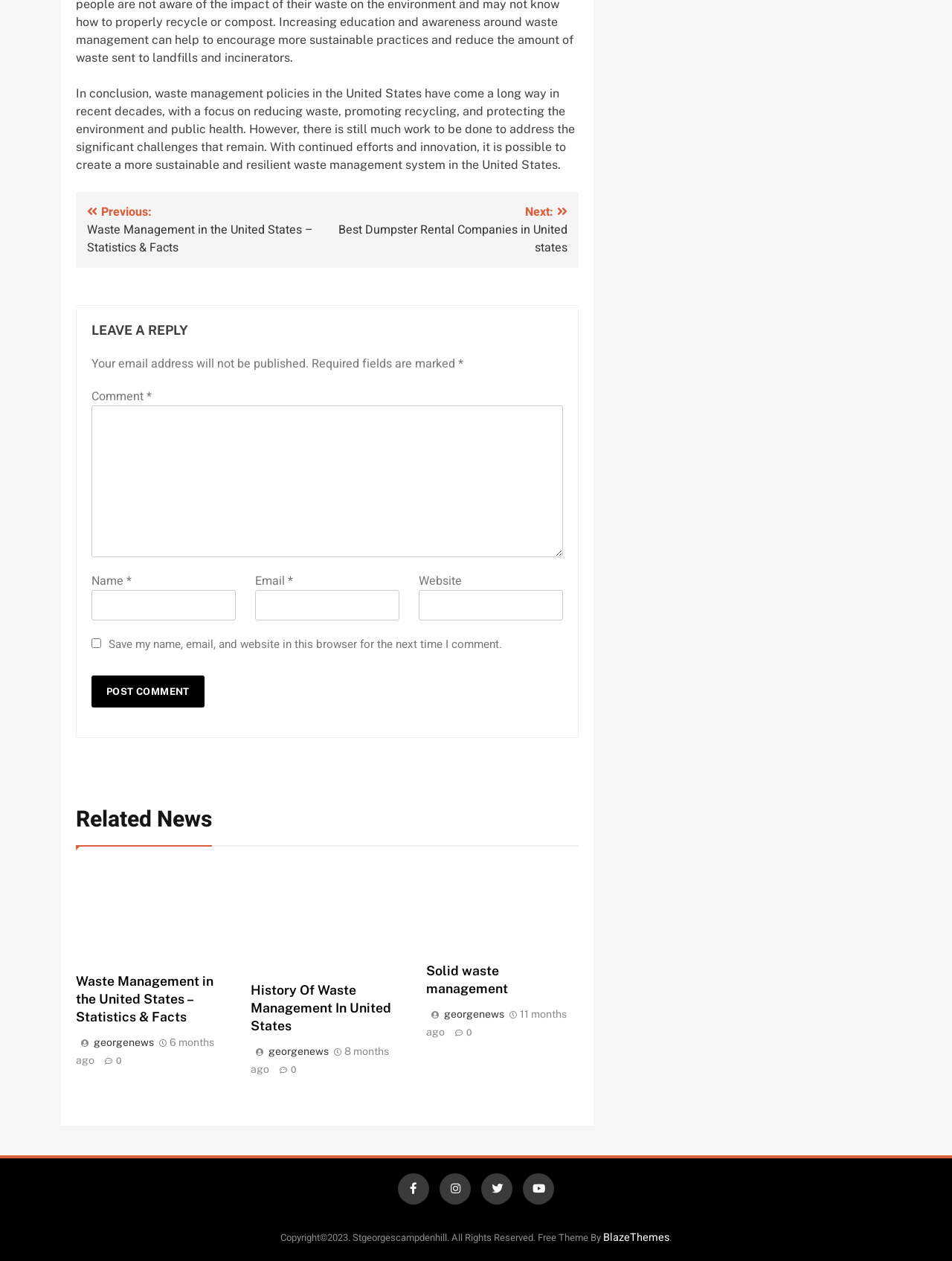How many related news articles are listed?
Identify the answer in the screenshot and reply with a single word or phrase.

3